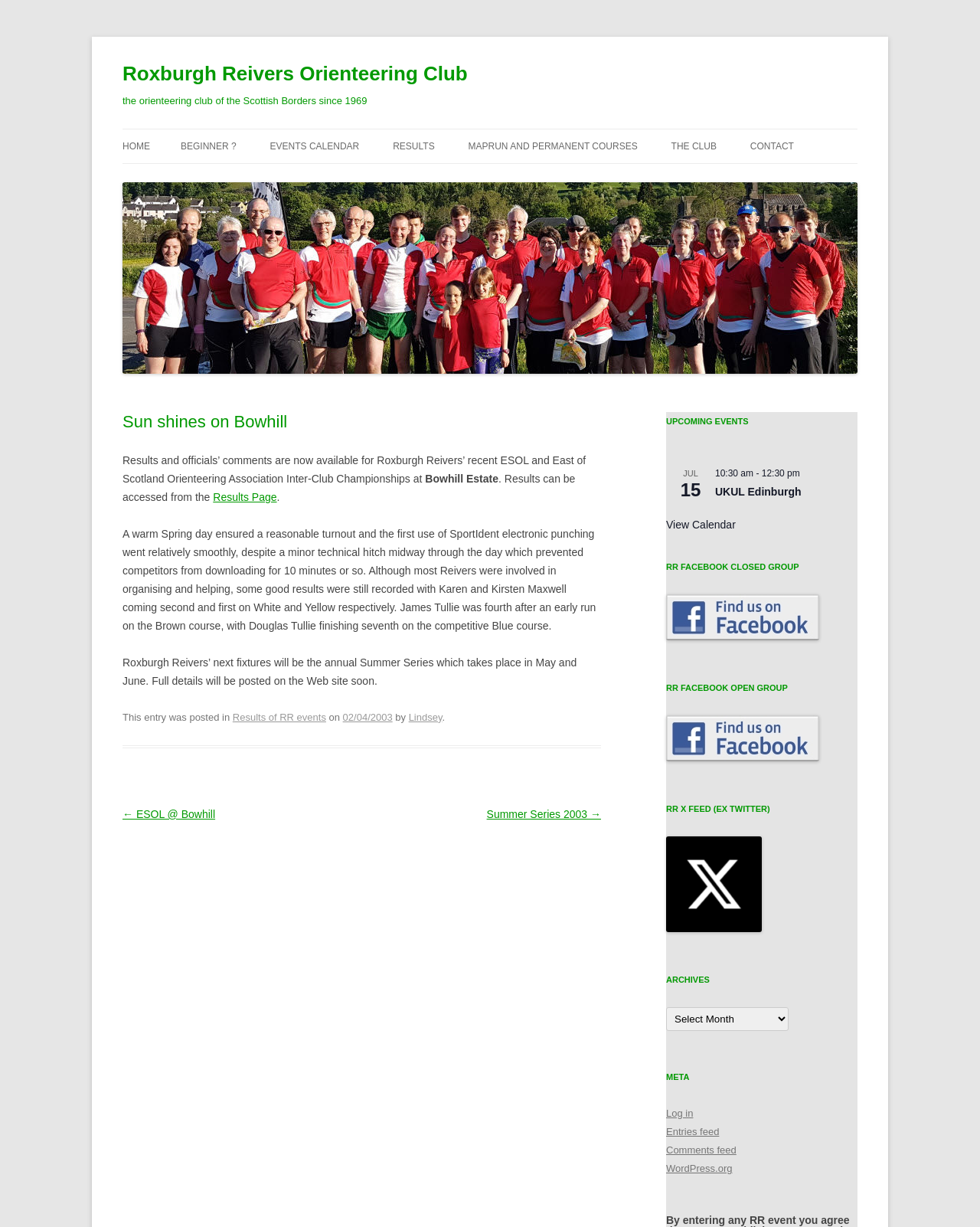Determine the bounding box coordinates of the clickable element to achieve the following action: 'Check upcoming events'. Provide the coordinates as four float values between 0 and 1, formatted as [left, top, right, bottom].

[0.68, 0.336, 0.875, 0.351]